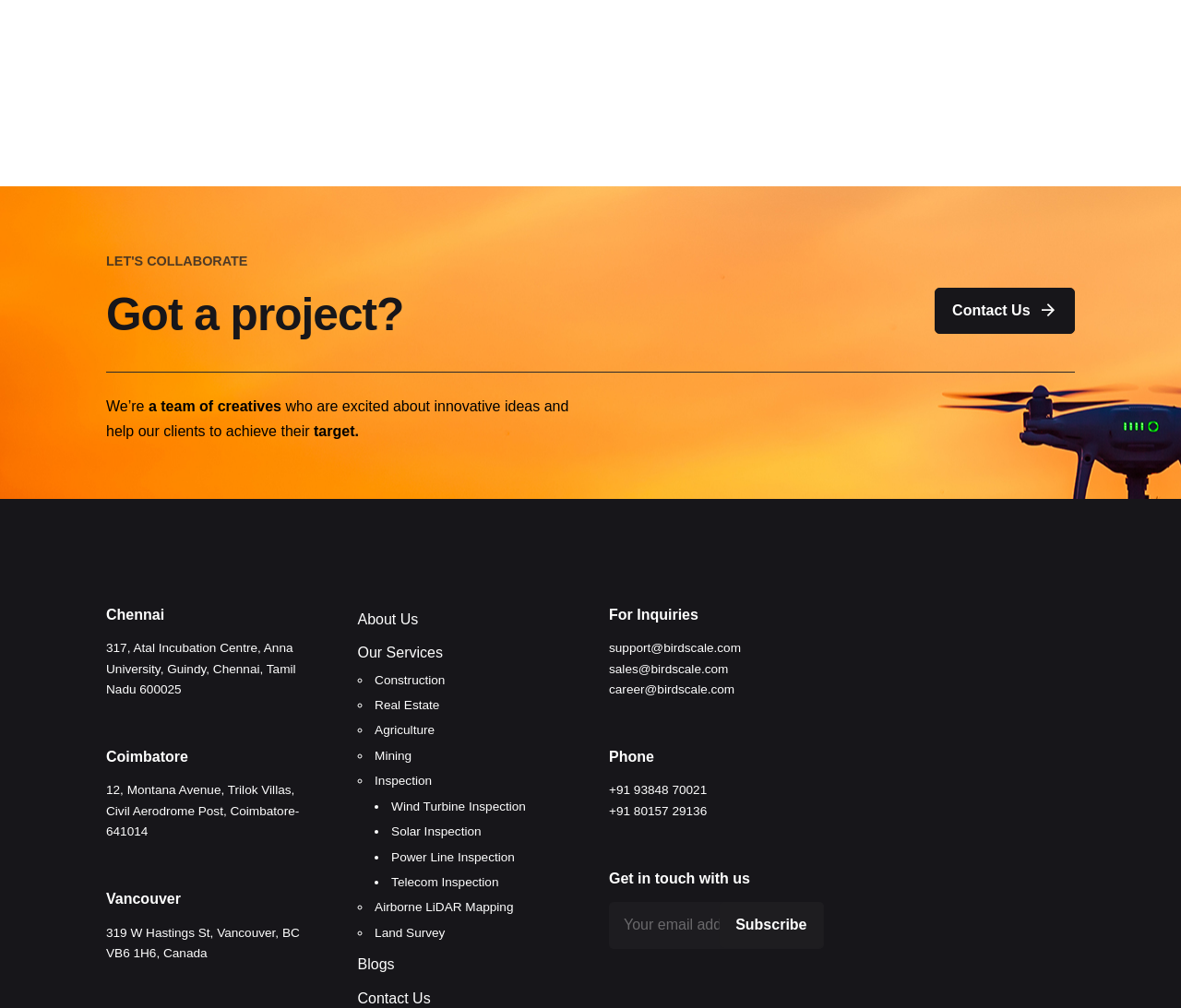Find and specify the bounding box coordinates that correspond to the clickable region for the instruction: "Enter email address".

[0.516, 0.895, 0.697, 0.941]